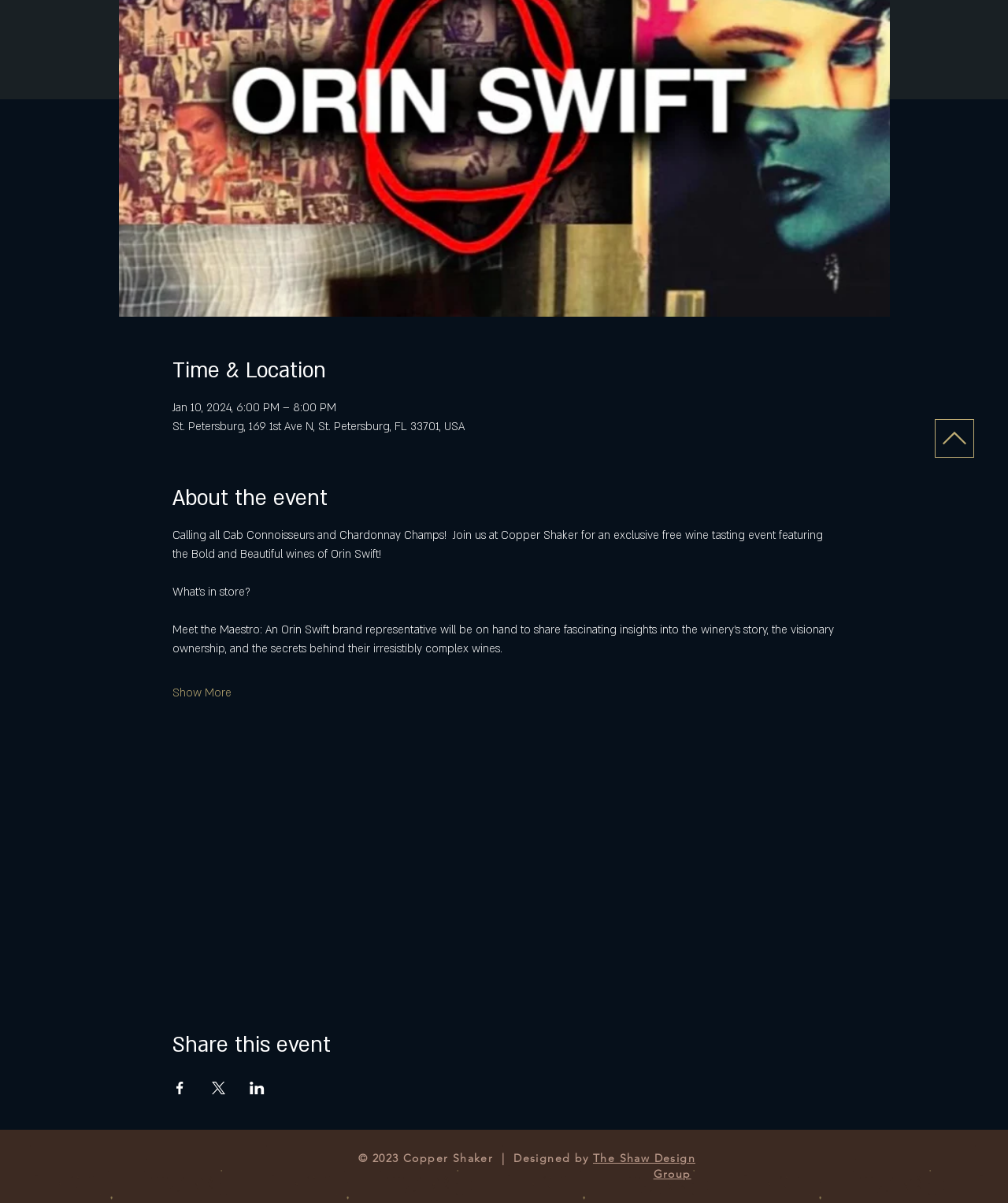Identify the bounding box of the UI element described as follows: "The Shaw Design Group". Provide the coordinates as four float numbers in the range of 0 to 1 [left, top, right, bottom].

[0.588, 0.957, 0.69, 0.981]